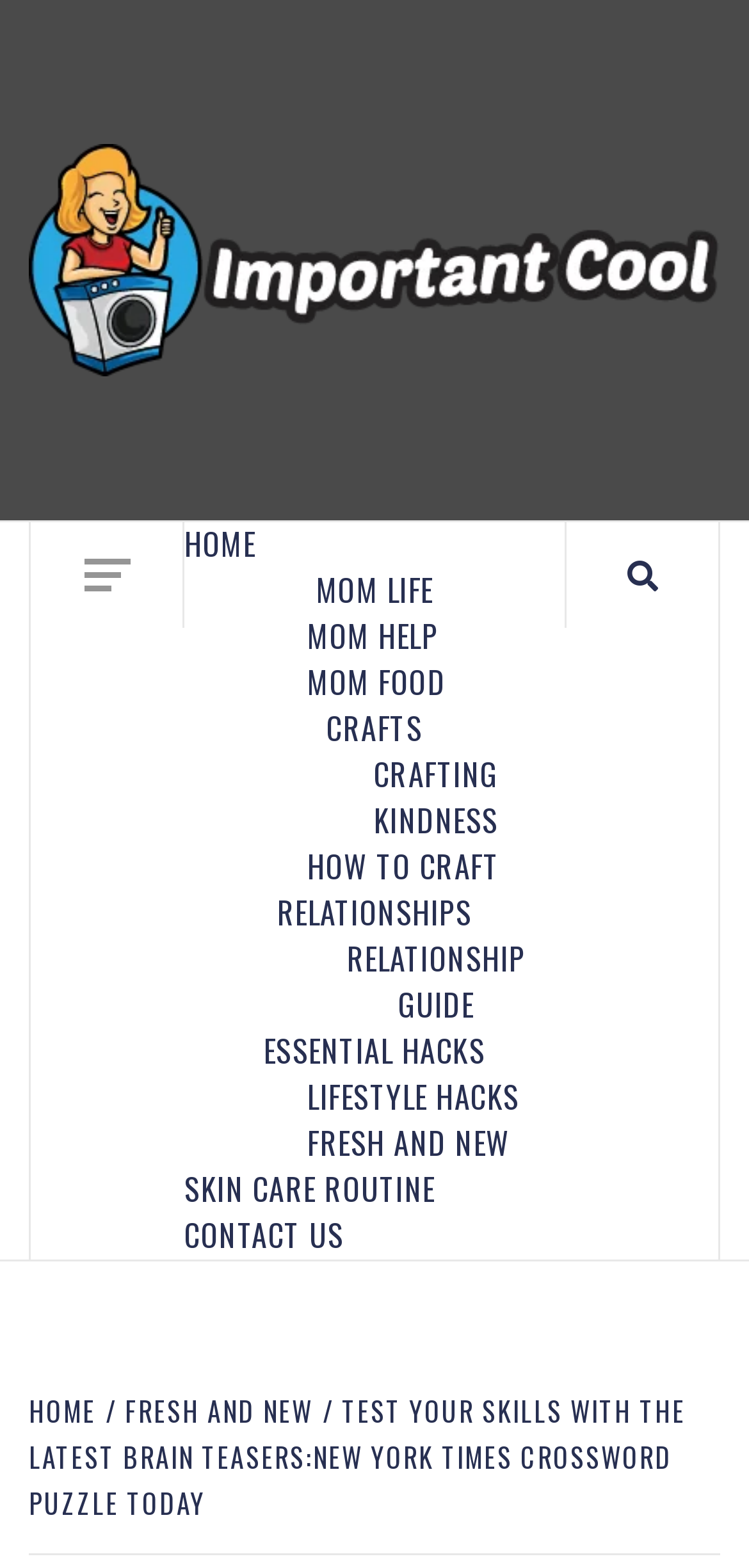Give a one-word or short phrase answer to the question: 
How many main categories are available on the webpage?

5